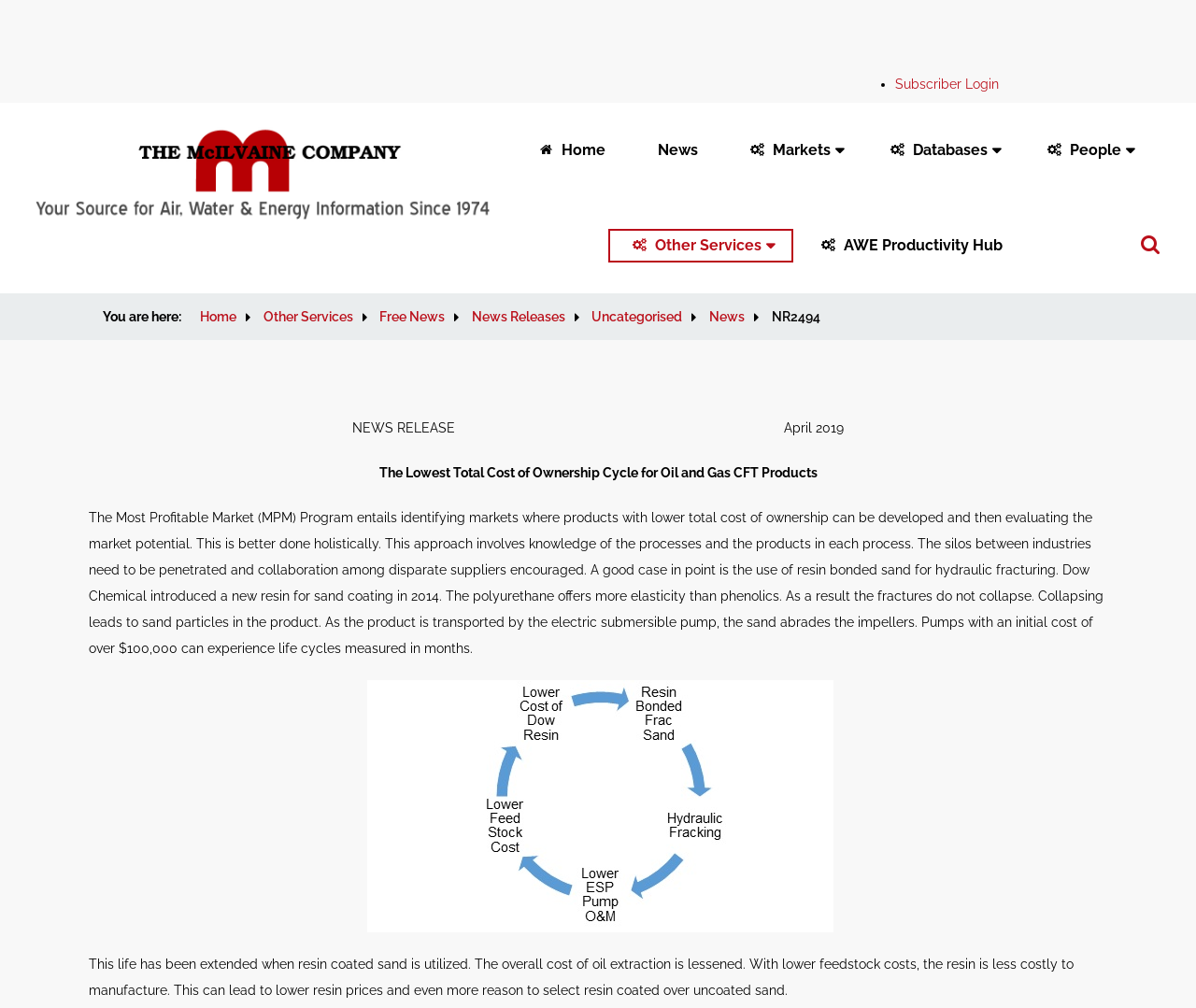Can you find the bounding box coordinates of the area I should click to execute the following instruction: "Click on RSSalma!"?

[0.03, 0.163, 0.409, 0.178]